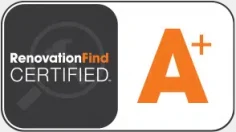What is the purpose of the certification badge?
Please answer the question with as much detail as possible using the screenshot.

The certification badge is used to signify that a company has met stringent quality and service standards set by RenovationFind, a platform that connects homeowners with trusted contractors, indicating that the associated business has a strong reputation for reliability and quality in the home renovation industry.